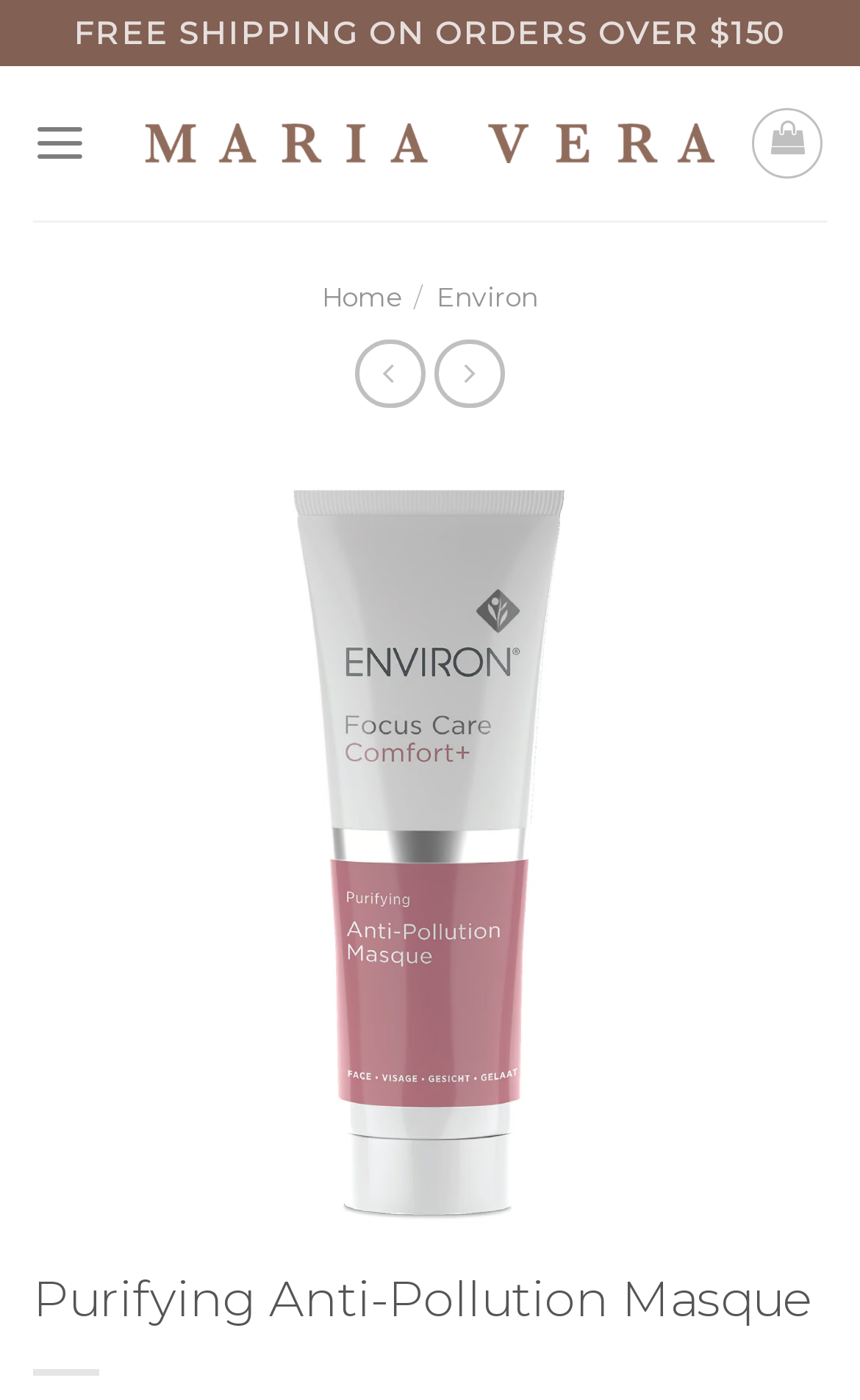Find the bounding box coordinates of the clickable region needed to perform the following instruction: "View product details". The coordinates should be provided as four float numbers between 0 and 1, i.e., [left, top, right, bottom].

[0.038, 0.906, 0.962, 0.952]